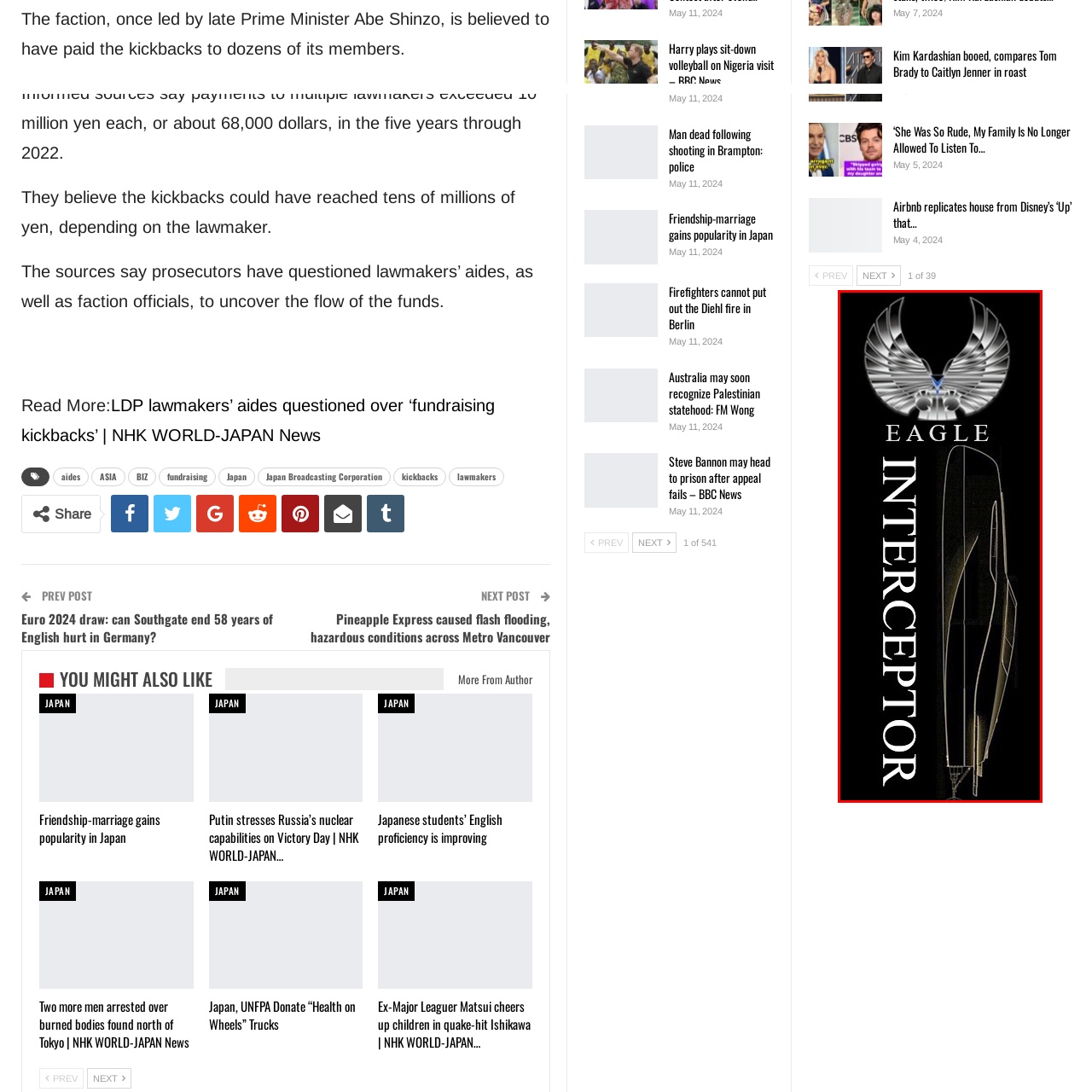Study the area of the image outlined in red and respond to the following question with as much detail as possible: What is the sense conveyed by the term 'INTERCEPTOR'?

The bold term 'INTERCEPTOR' conveys a sense of speed and precision, likely referring to a high-performance aircraft or vehicle, which is often characterized by its speed and precision.